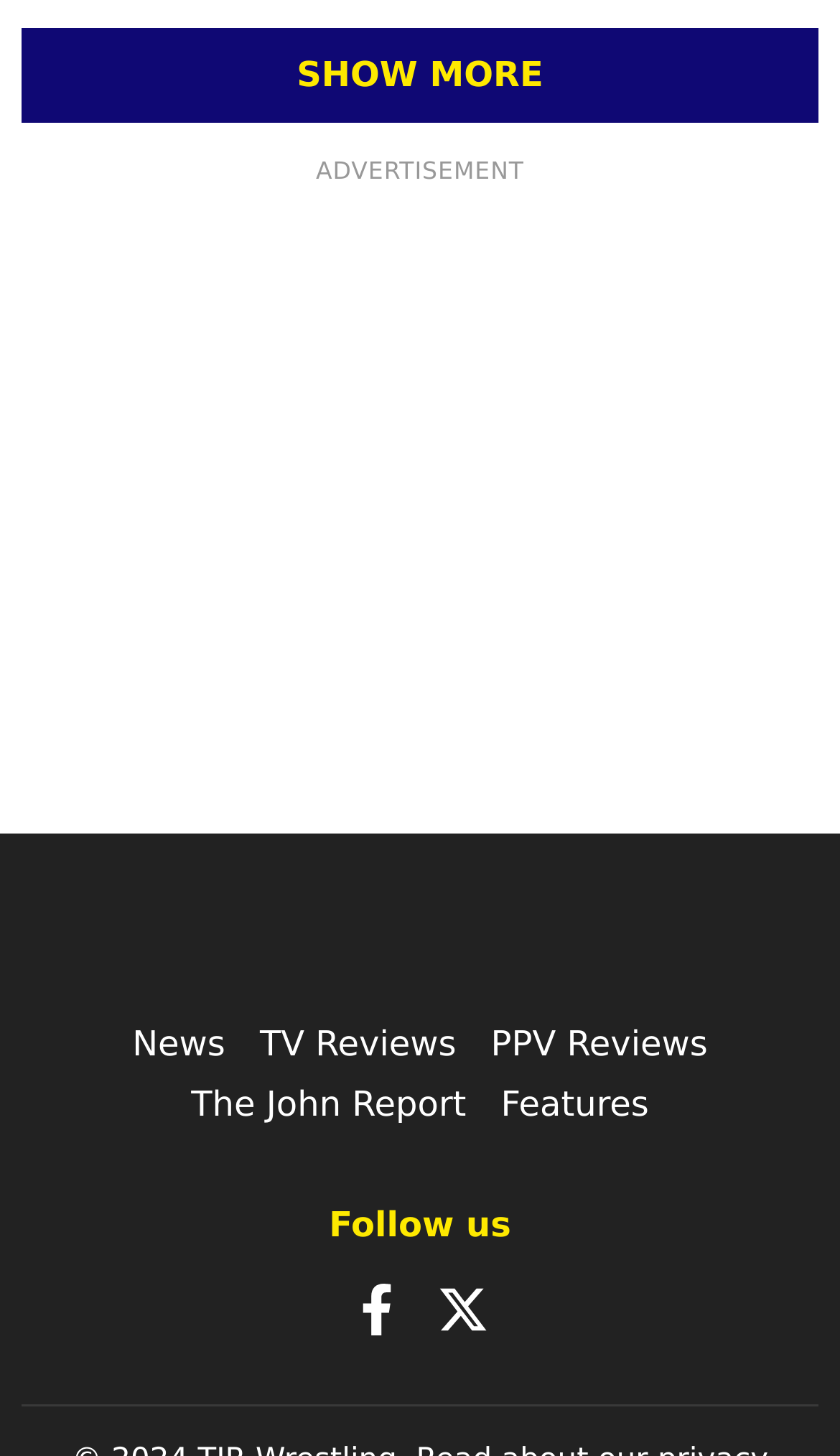What is the purpose of the 'SHOW MORE' button?
Look at the image and respond with a single word or a short phrase.

To show more trending stories